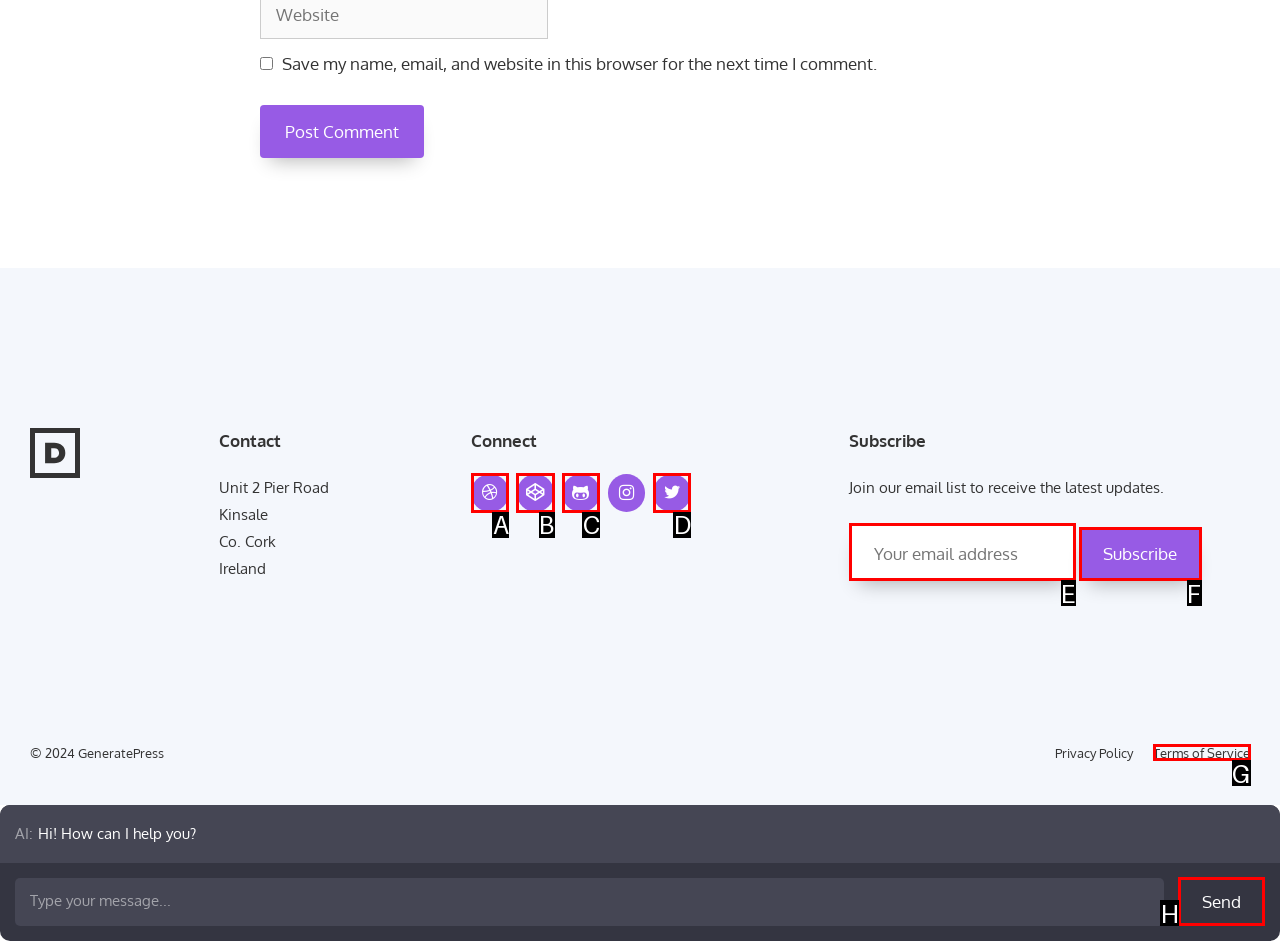For the task "Send a message", which option's letter should you click? Answer with the letter only.

H